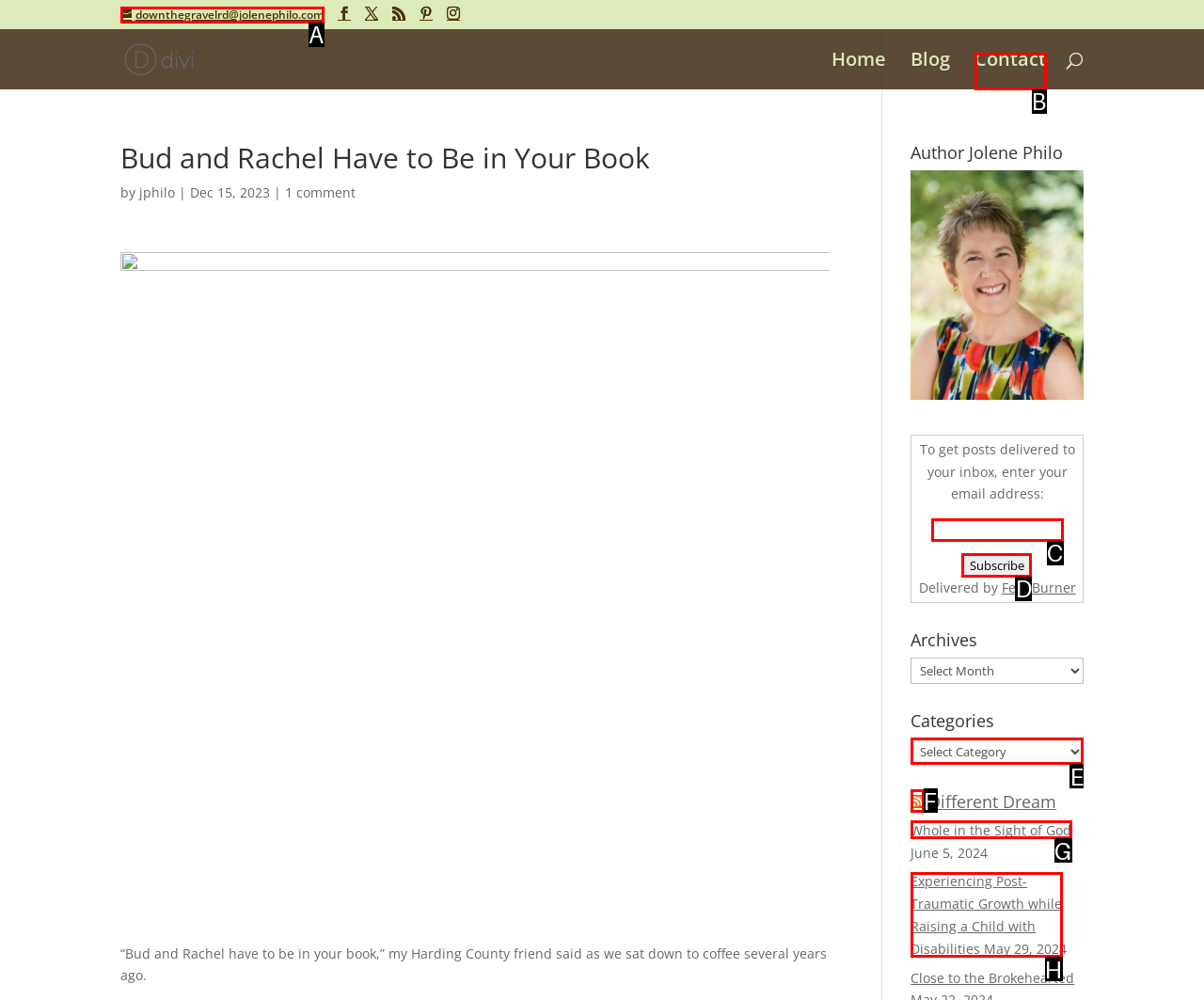Identify the HTML element you need to click to achieve the task: Subscribe to the newsletter. Respond with the corresponding letter of the option.

D